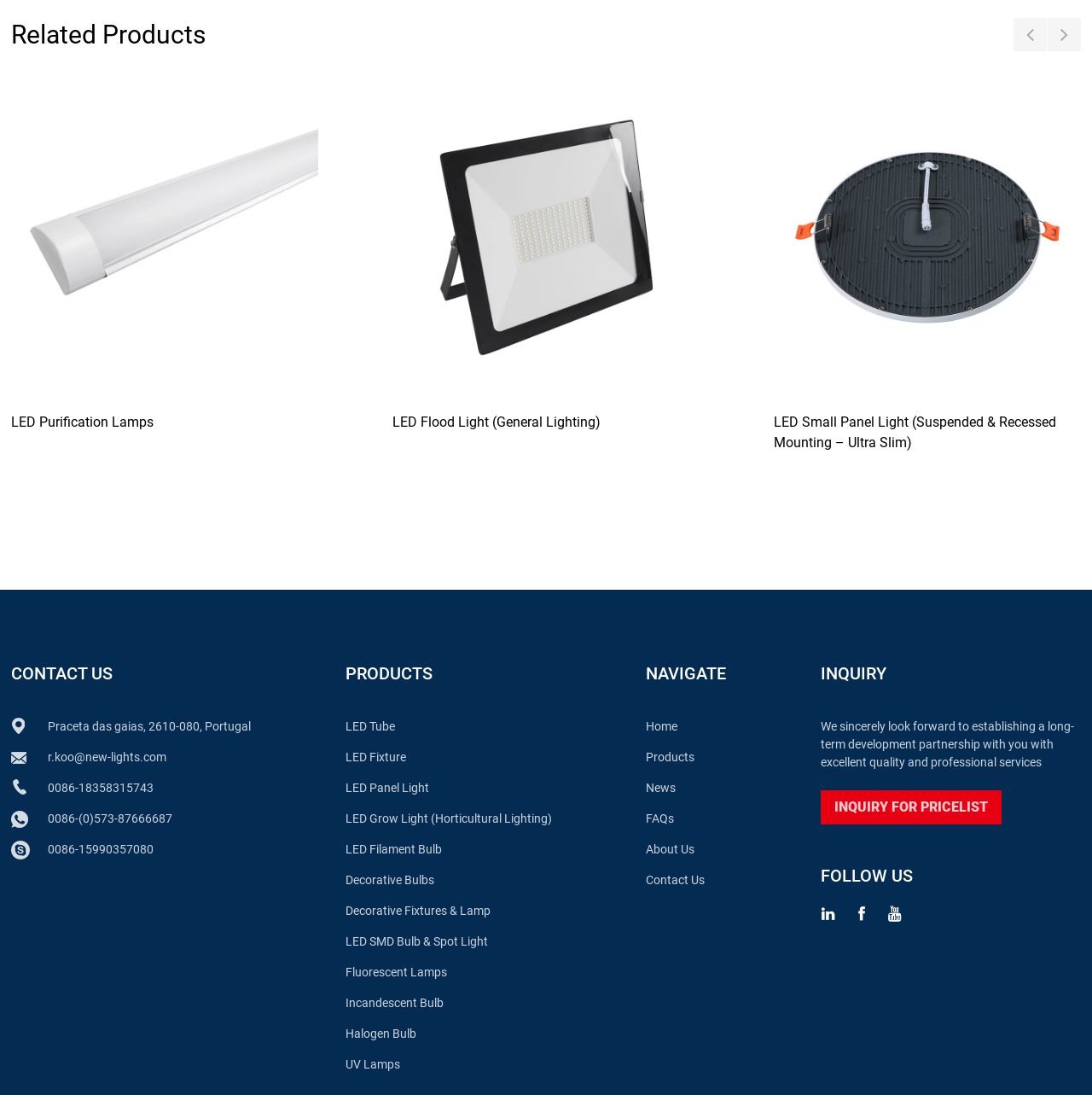Please answer the following question using a single word or phrase: 
What type of products are featured in the 'Related Products' section?

Lighting products